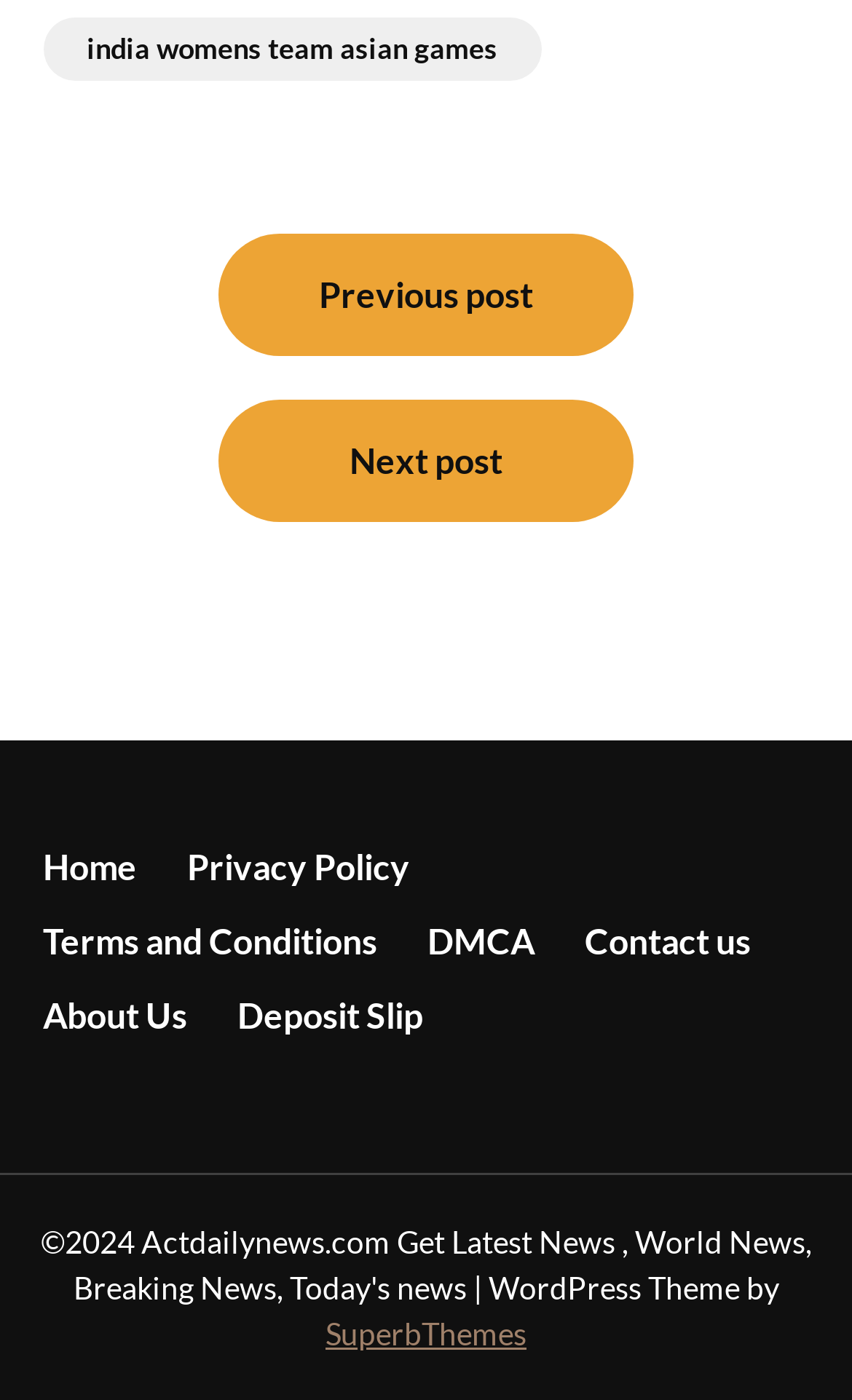Determine the bounding box coordinates of the area to click in order to meet this instruction: "contact us".

[0.686, 0.654, 0.881, 0.691]